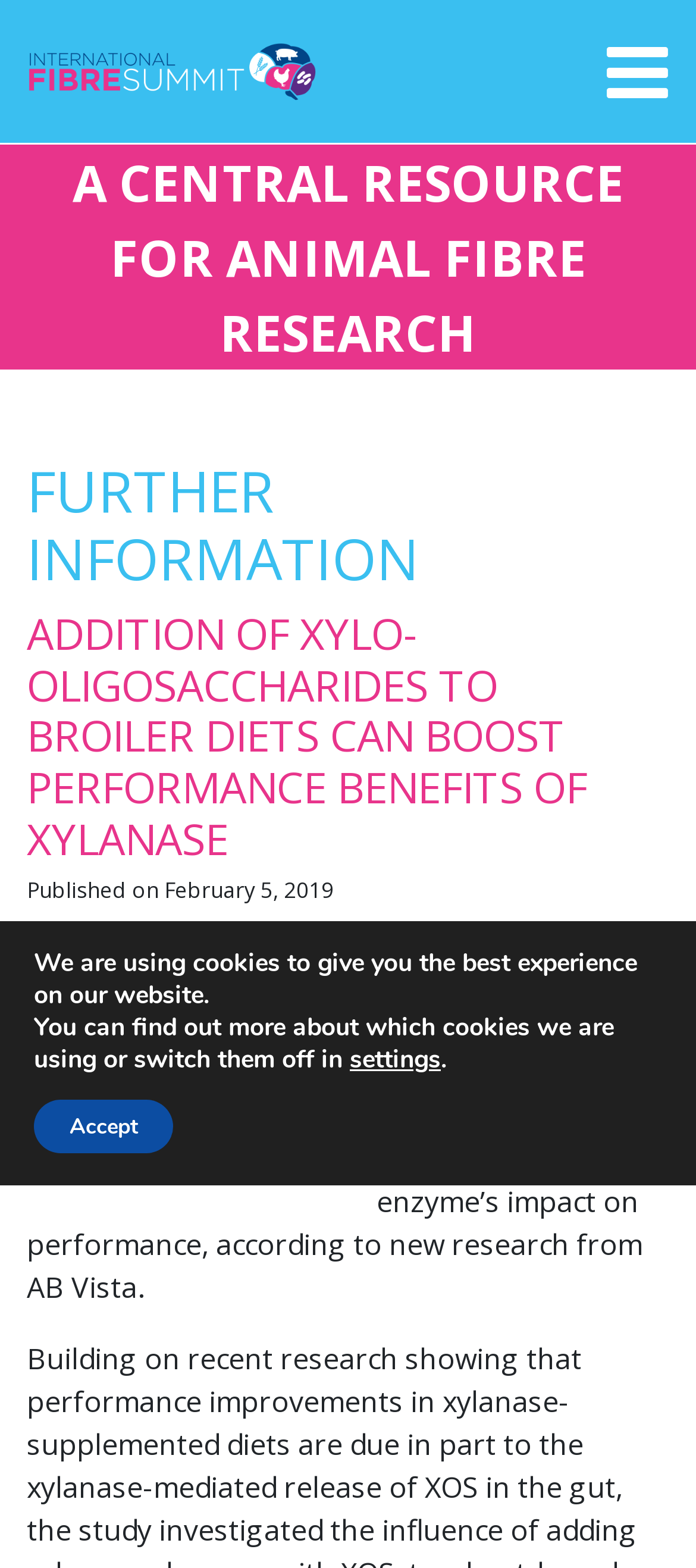What is the topic of the research?
Based on the image, respond with a single word or phrase.

Xylo-oligosaccharides and xylanase